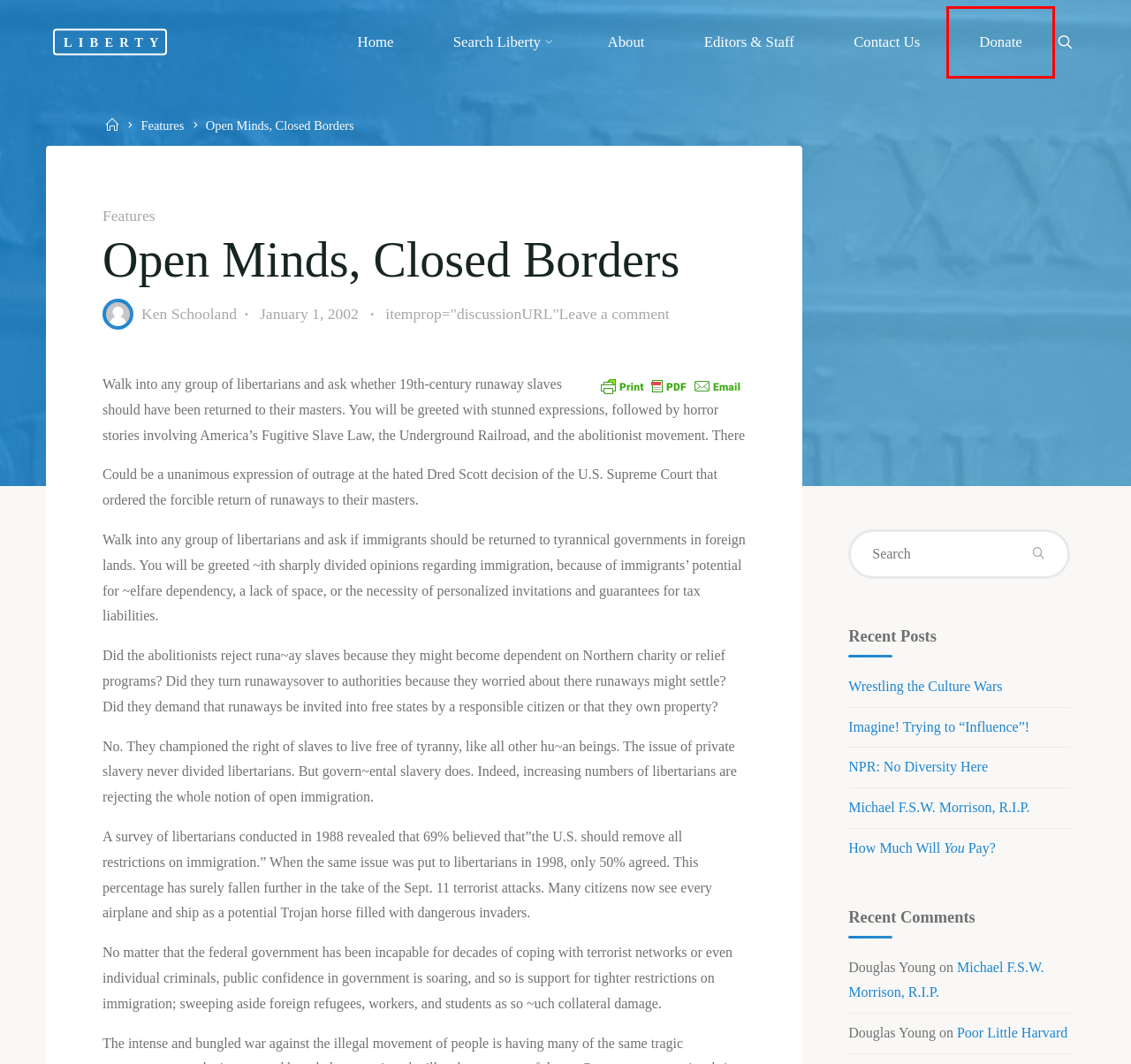You are given a screenshot of a webpage with a red rectangle bounding box. Choose the best webpage description that matches the new webpage after clicking the element in the bounding box. Here are the candidates:
A. A Libertarian President!!! – Liberty
B. Features – Liberty
C. Michael F.S.W. Morrison, R.I.P. – Liberty
D. Support Liberty – Liberty
E. Poor Little Harvard – Liberty
F. Search Liberty – Liberty
G. Renaissance Books
H. The Meritocracy Mystique – Liberty

D